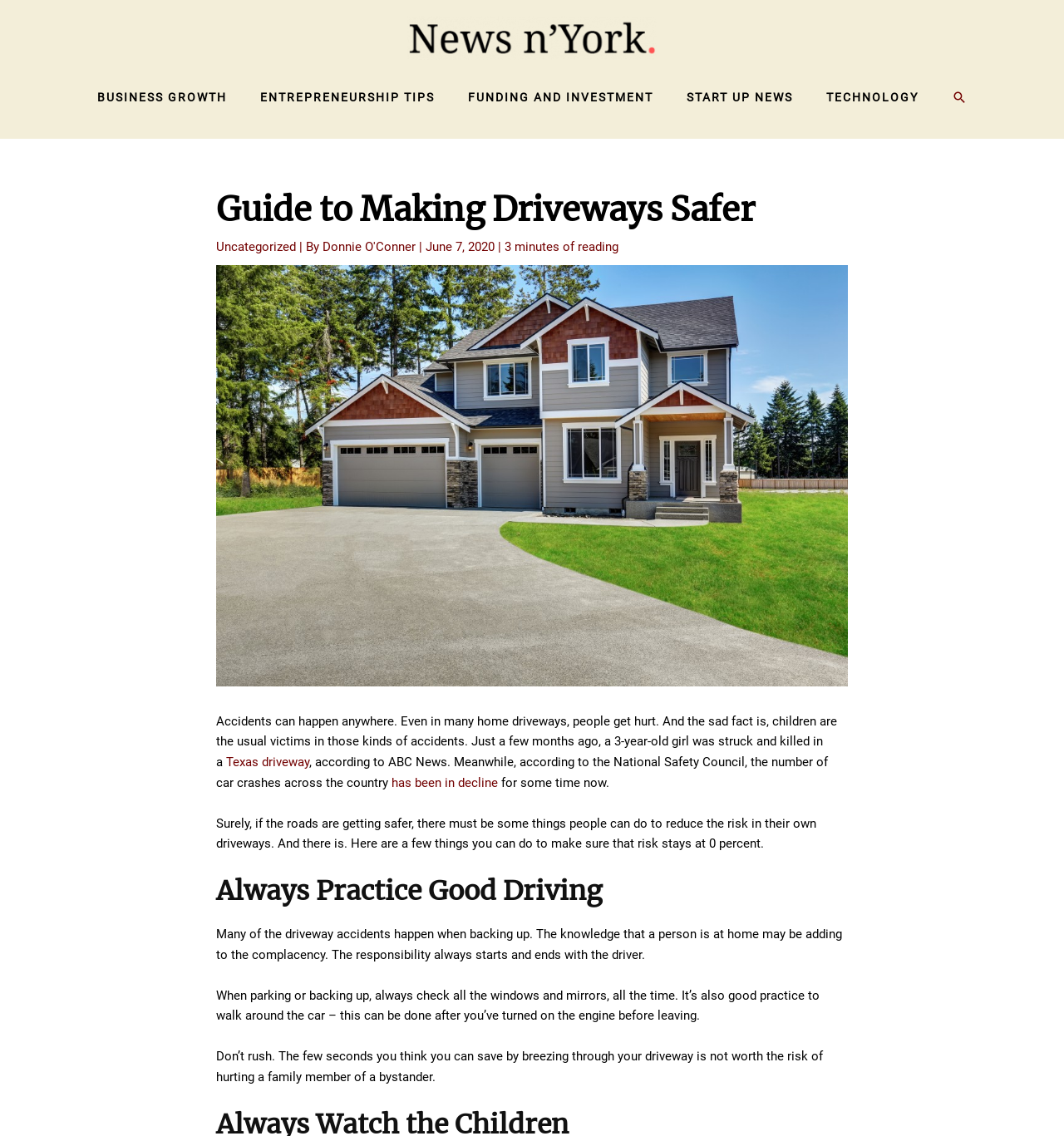What is the logo of the website?
Answer the question with a single word or phrase, referring to the image.

newsnyork.com logo